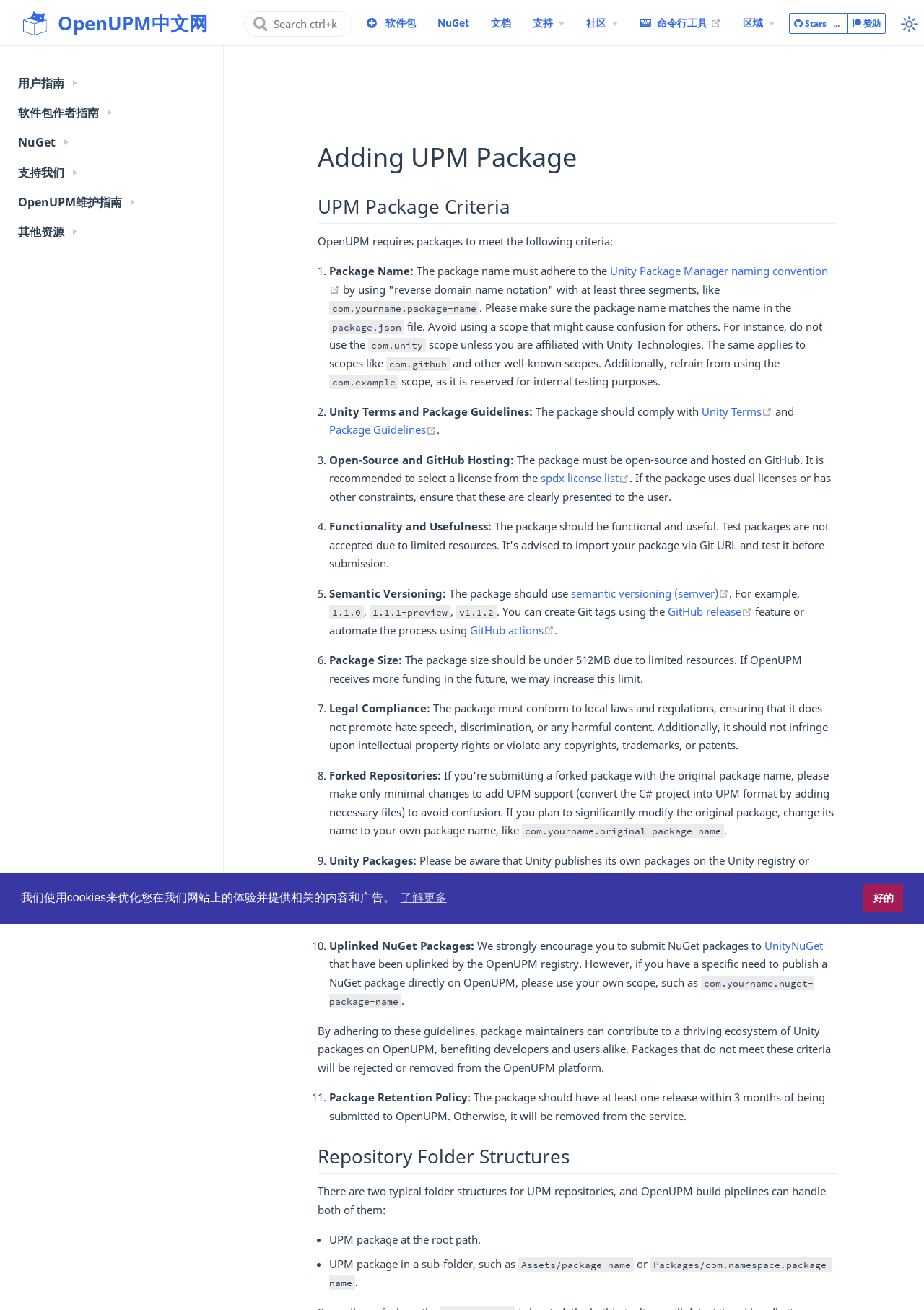Identify the bounding box coordinates of the clickable region to carry out the given instruction: "Search for something".

[0.264, 0.008, 0.381, 0.028]